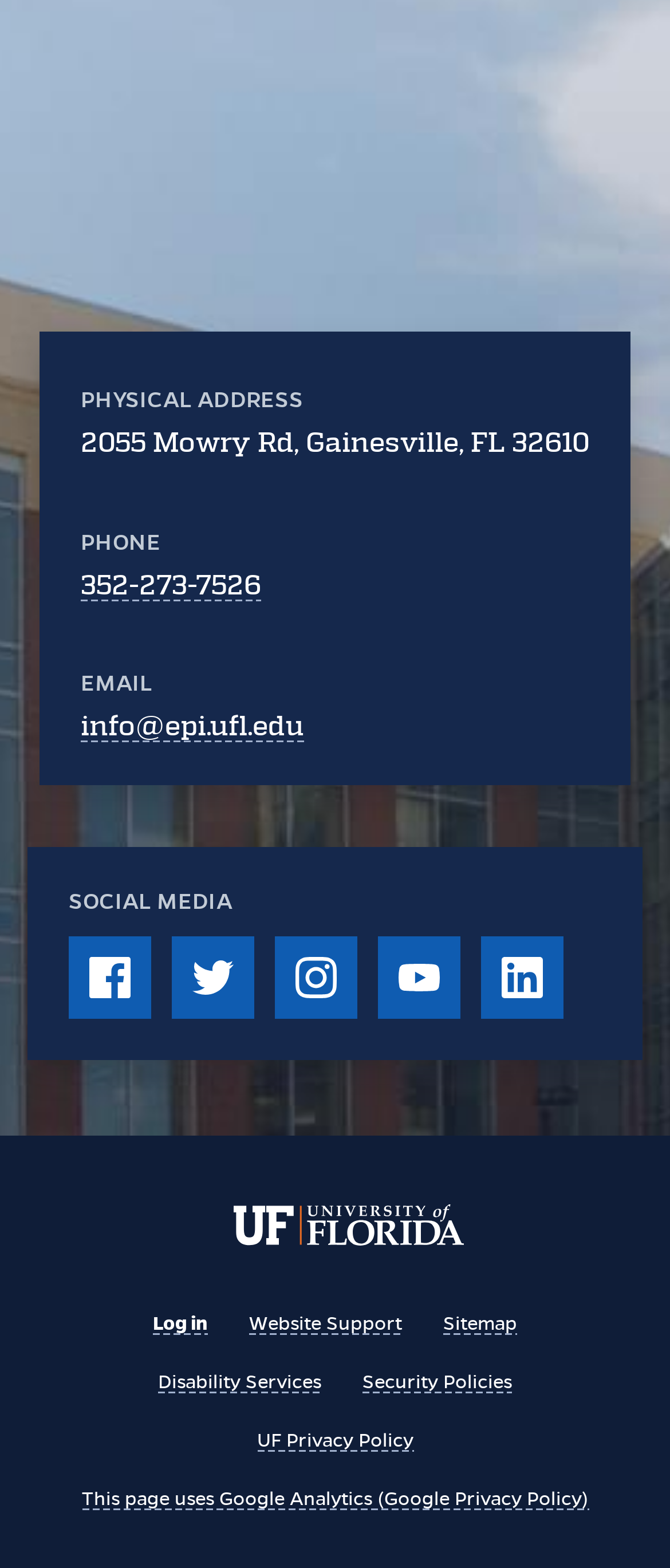Identify the bounding box coordinates of the clickable region necessary to fulfill the following instruction: "Log in". The bounding box coordinates should be four float numbers between 0 and 1, i.e., [left, top, right, bottom].

[0.228, 0.836, 0.31, 0.852]